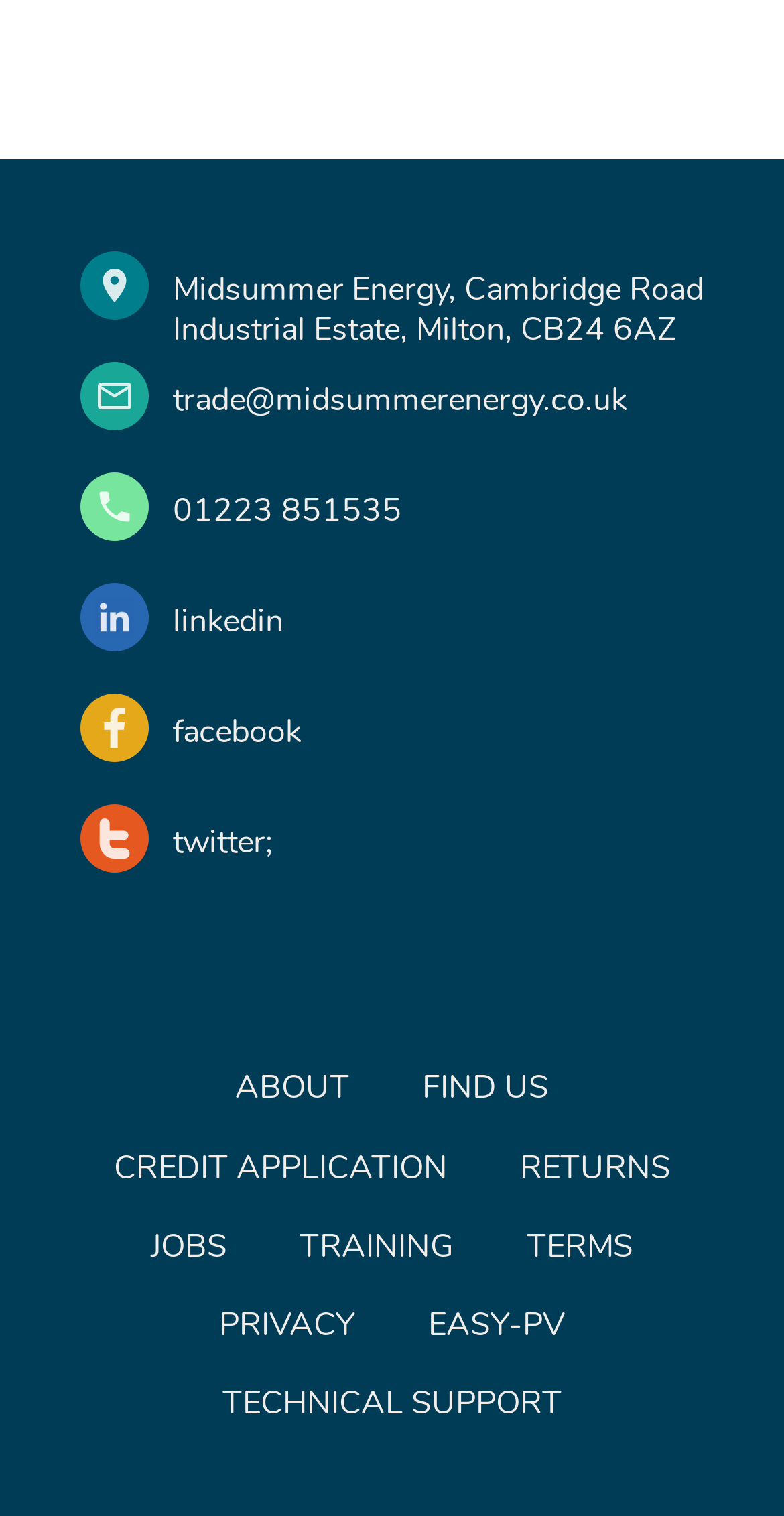What is the last link in the footer?
Based on the visual information, provide a detailed and comprehensive answer.

The last link in the footer can be found at the bottom of the webpage, which is the 12th link element with the text 'TECHNICAL SUPPORT'.